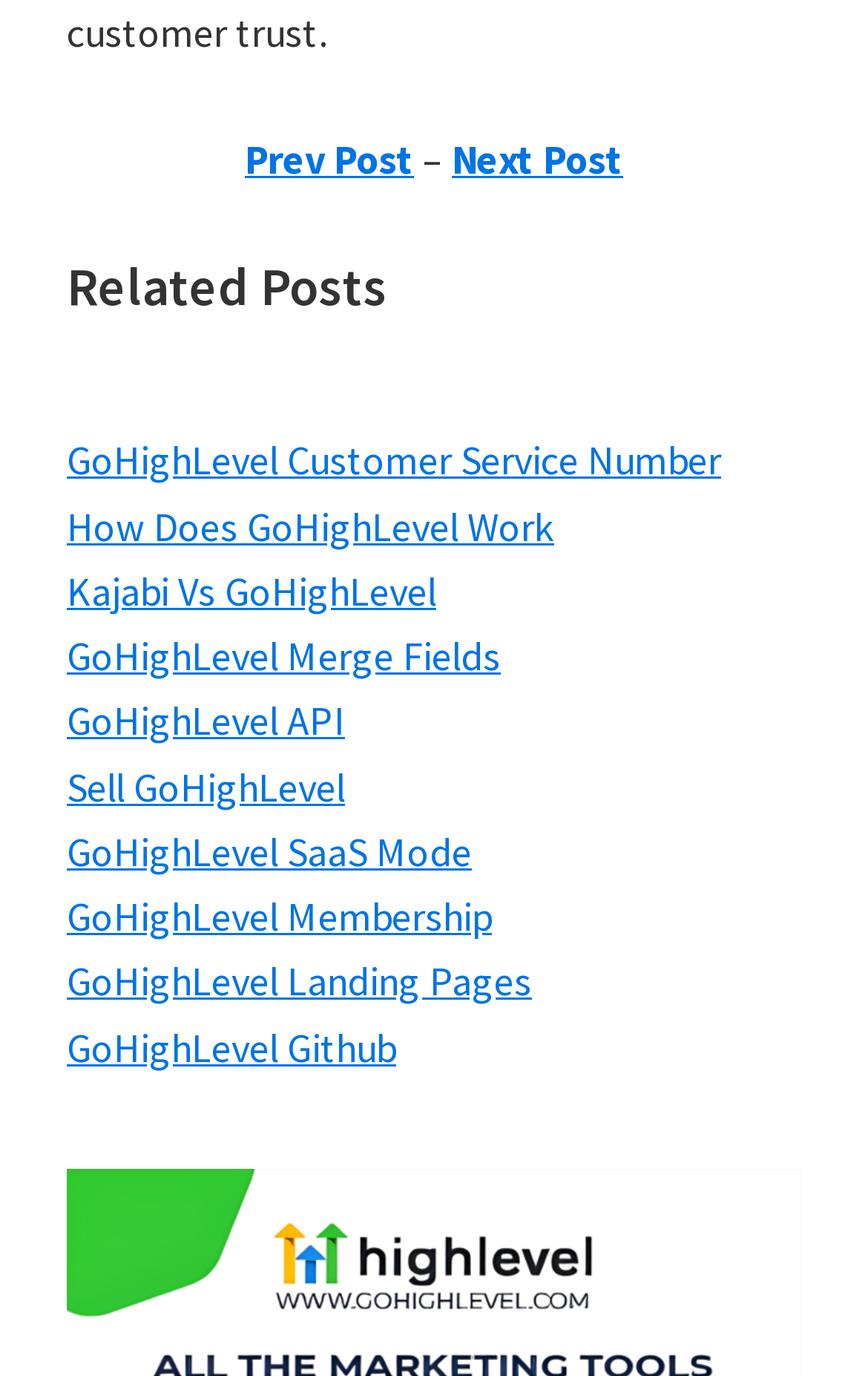Please identify the bounding box coordinates of the element that needs to be clicked to perform the following instruction: "Compare Kajabi and GoHighLevel".

[0.077, 0.411, 0.503, 0.448]